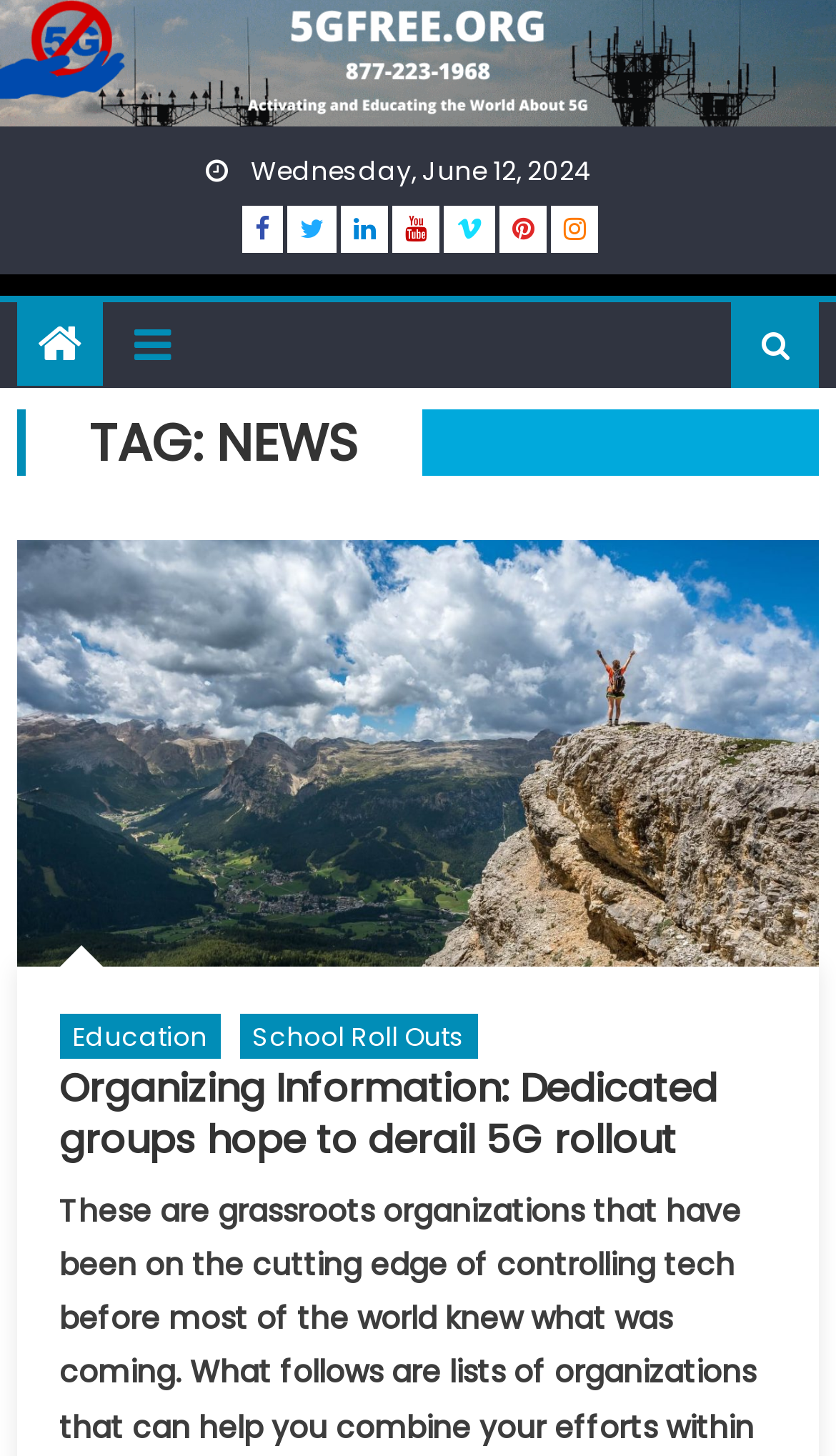From the screenshot, find the bounding box of the UI element matching this description: "parent_node: Wednesday, June 12, 2024". Supply the bounding box coordinates in the form [left, top, right, bottom], each a float between 0 and 1.

[0.0, 0.0, 1.0, 0.086]